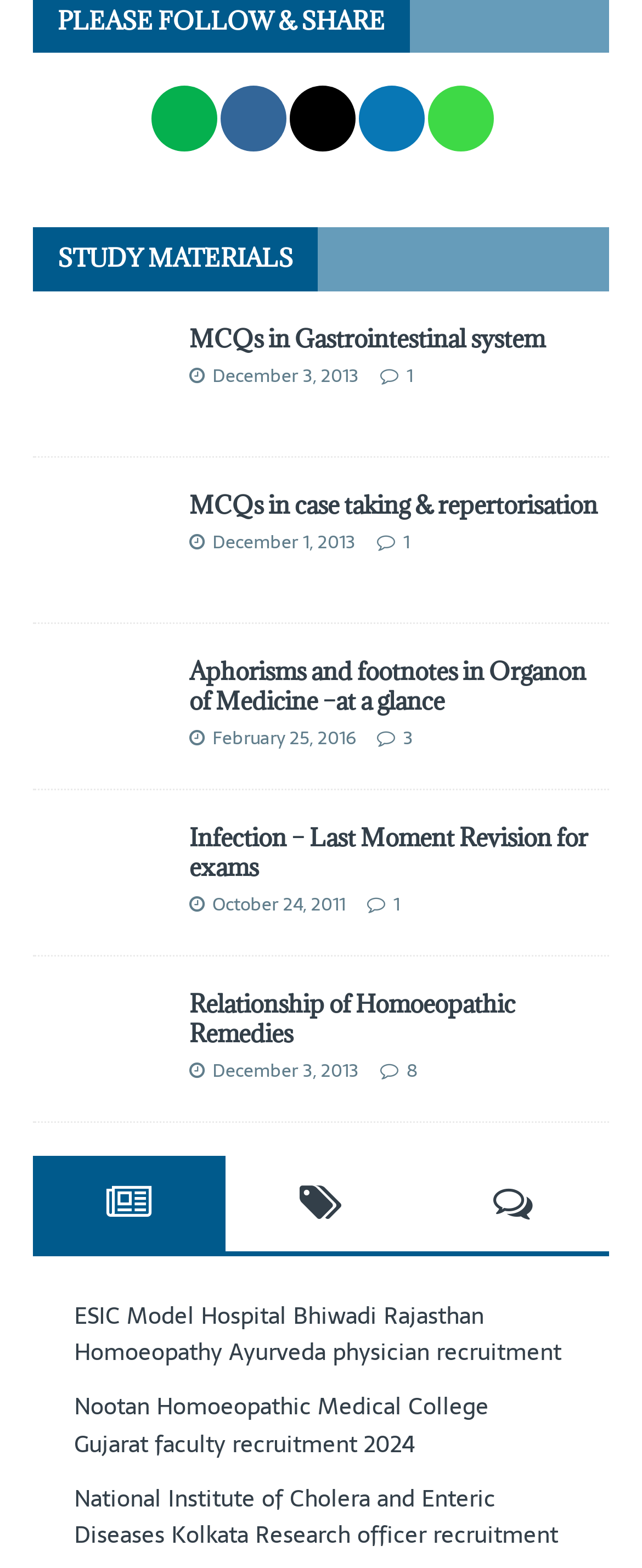Determine the bounding box coordinates for the region that must be clicked to execute the following instruction: "Visit Facebook page".

[0.344, 0.055, 0.446, 0.097]